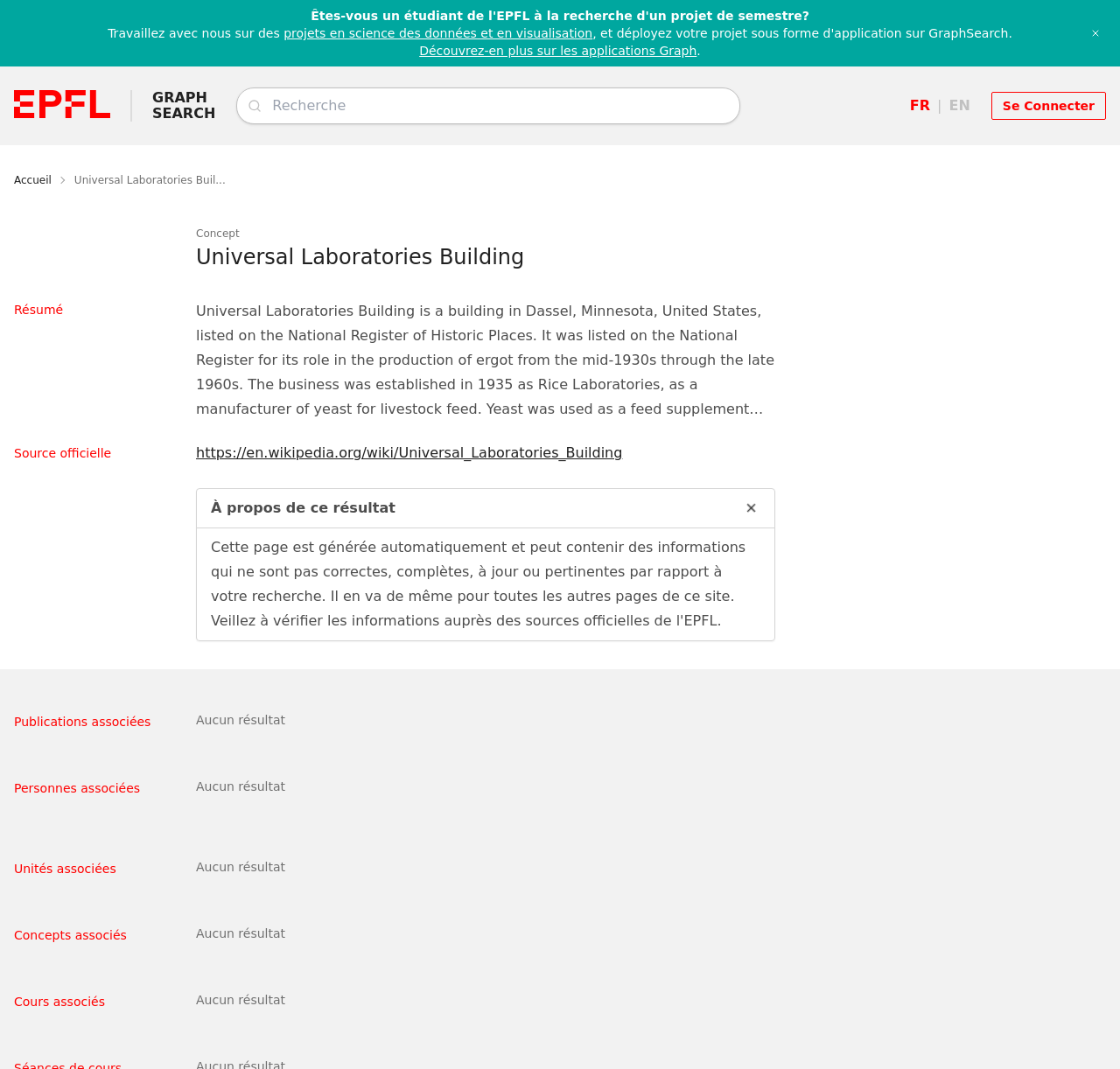For the following element description, predict the bounding box coordinates in the format (top-left x, top-left y, bottom-right x, bottom-right y). All values should be floating point numbers between 0 and 1. Description: placeholder="Recherche"

[0.243, 0.089, 0.654, 0.109]